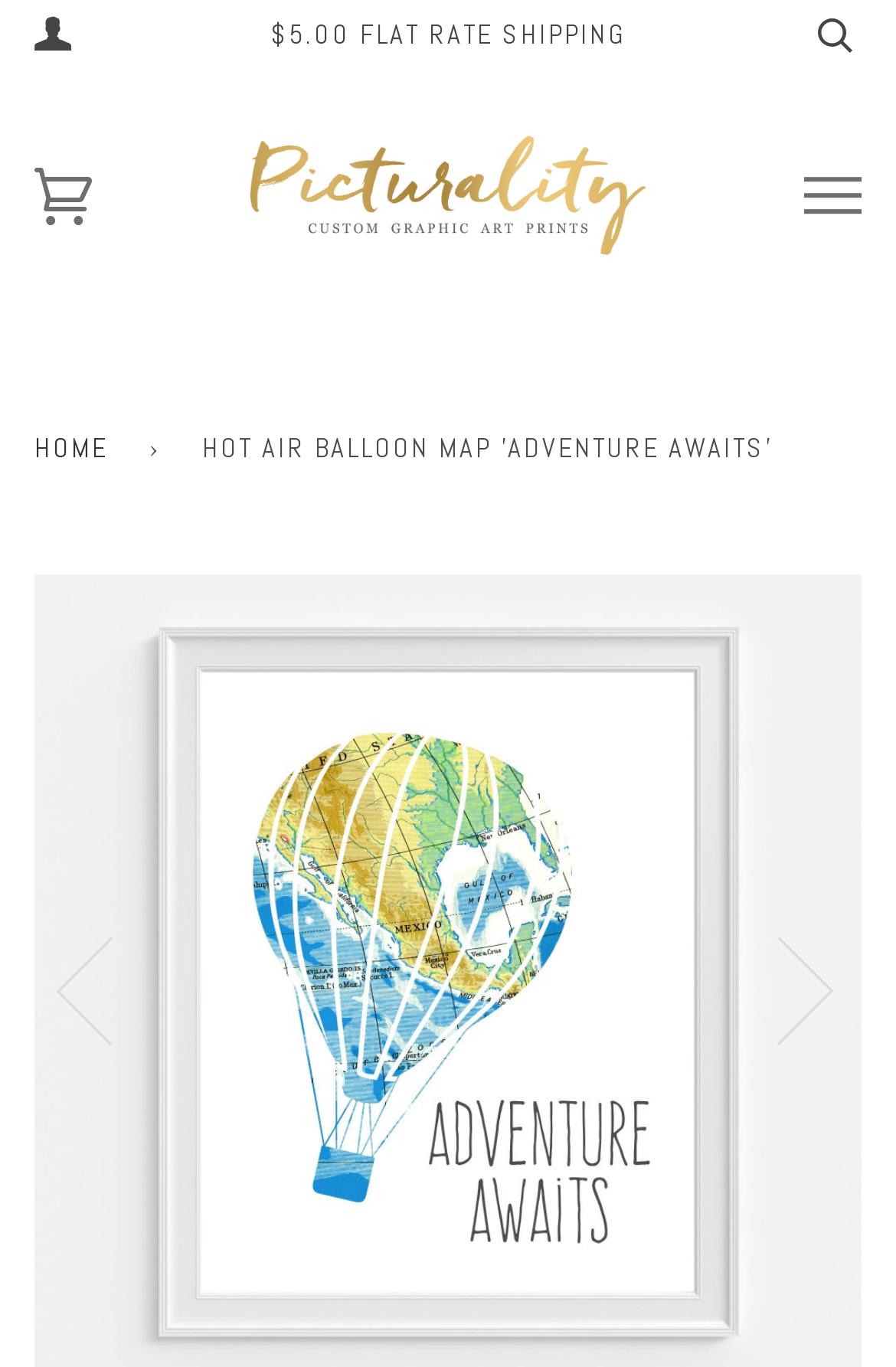Find the UI element described as: "Next" and predict its bounding box coordinates. Ensure the coordinates are four float numbers between 0 and 1, [left, top, right, bottom].

[0.774, 0.515, 0.962, 0.931]